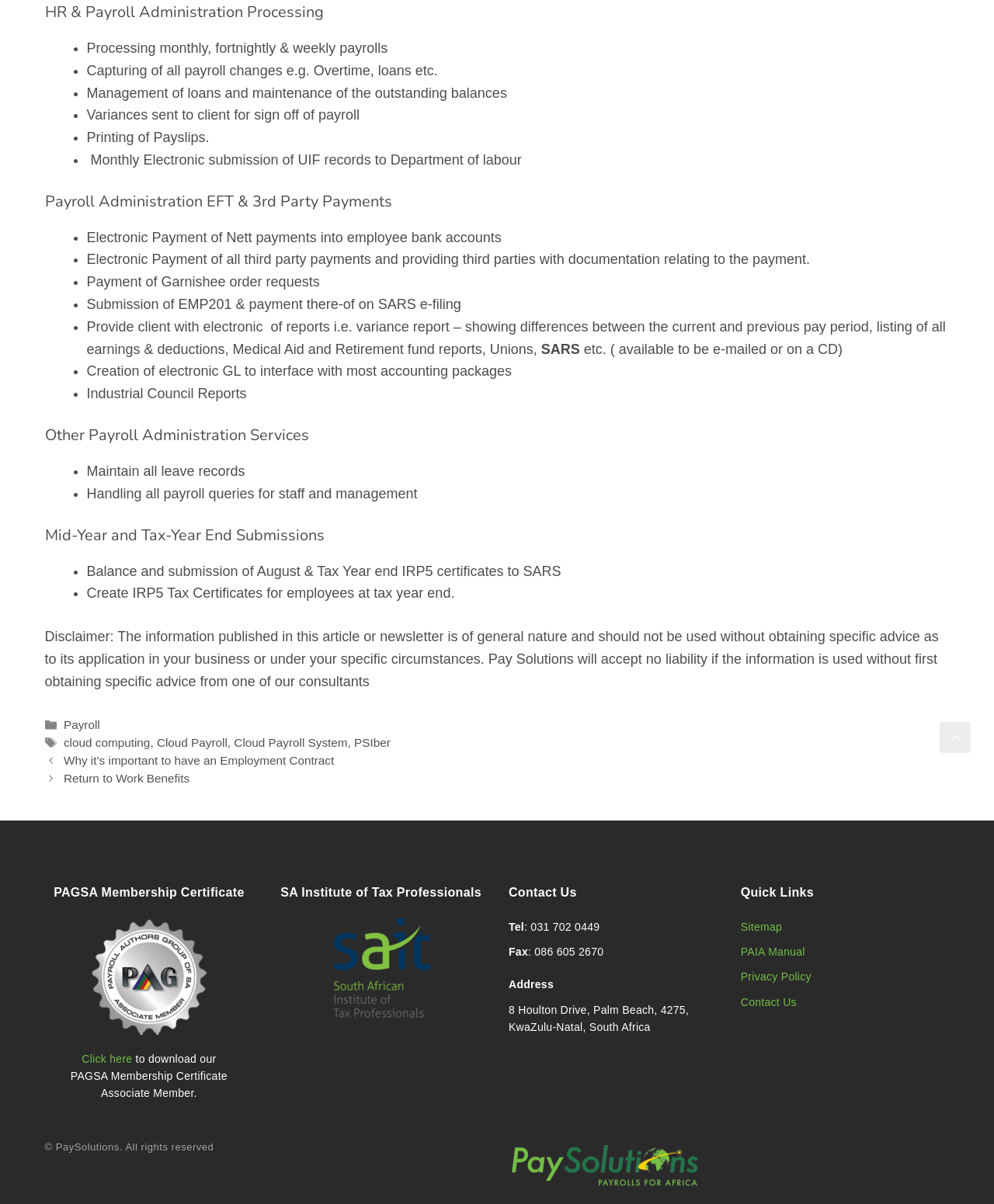Locate the bounding box coordinates of the clickable region to complete the following instruction: "Click on 'Click here to download our PAGSA Membership Certificate'."

[0.082, 0.874, 0.133, 0.884]